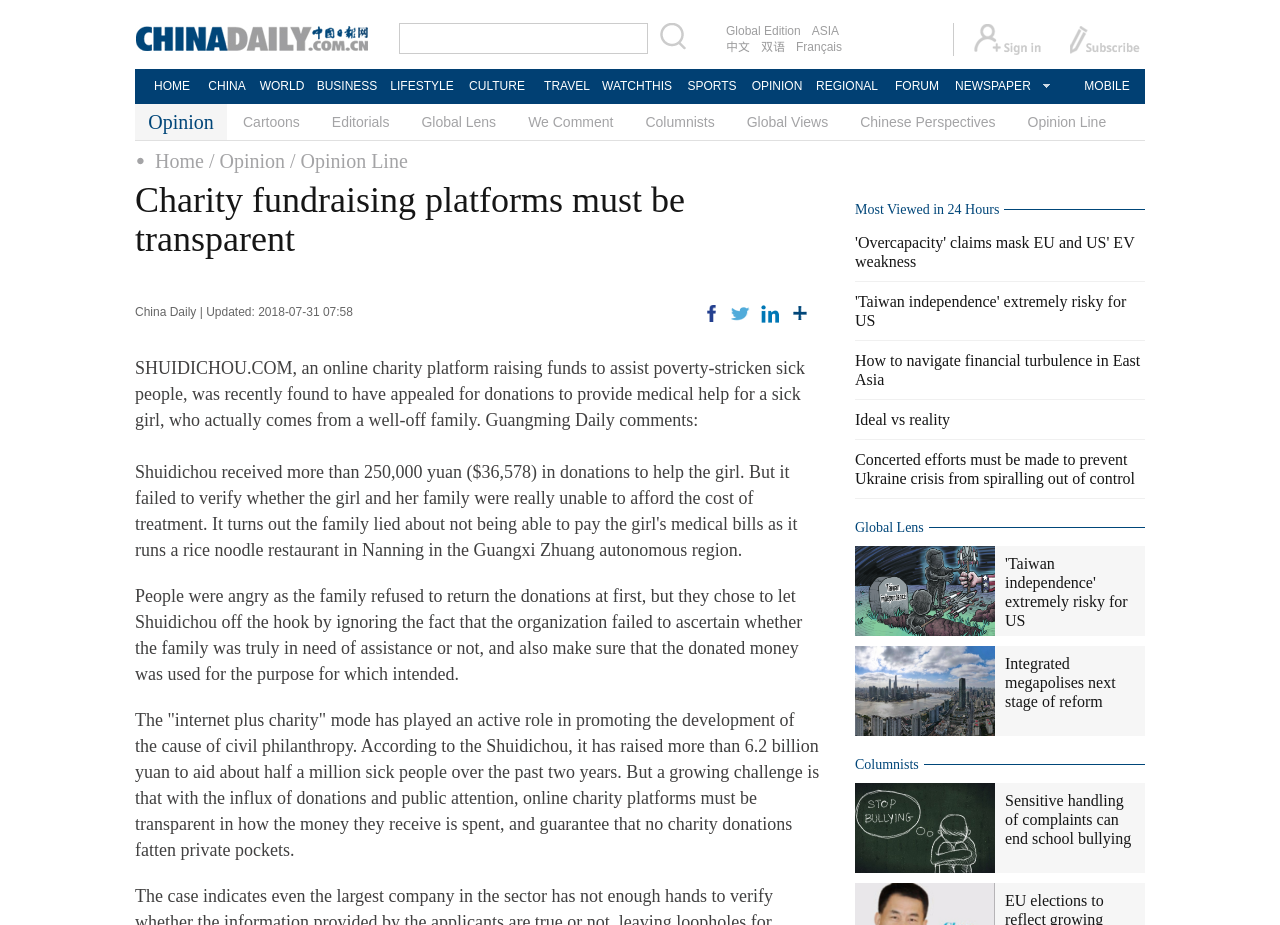Given the following UI element description: "/ Opinion Line", find the bounding box coordinates in the webpage screenshot.

[0.227, 0.162, 0.319, 0.186]